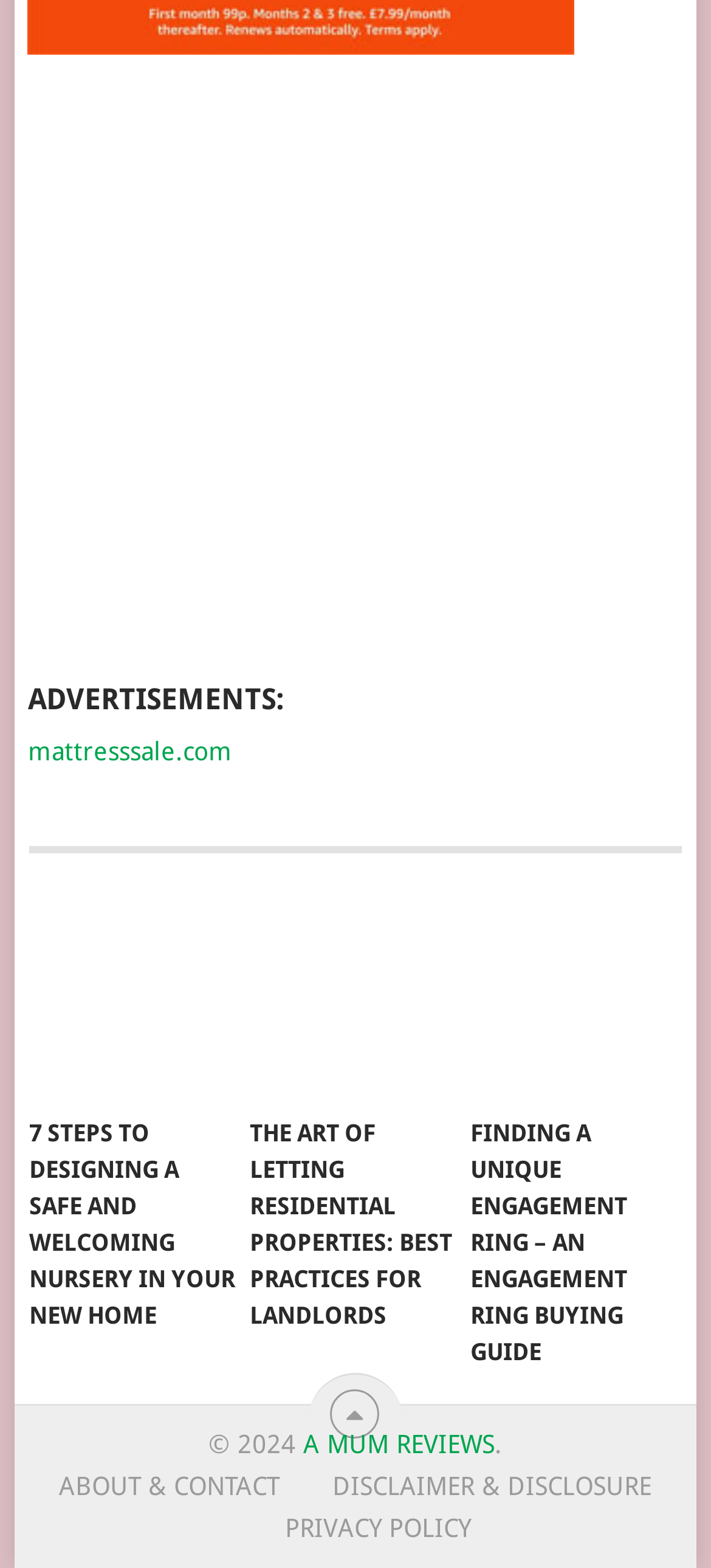Based on the image, provide a detailed and complete answer to the question: 
What is the name of the website?

I found the link element with the text 'A MUM REVIEWS', which is likely to be the name of the website.